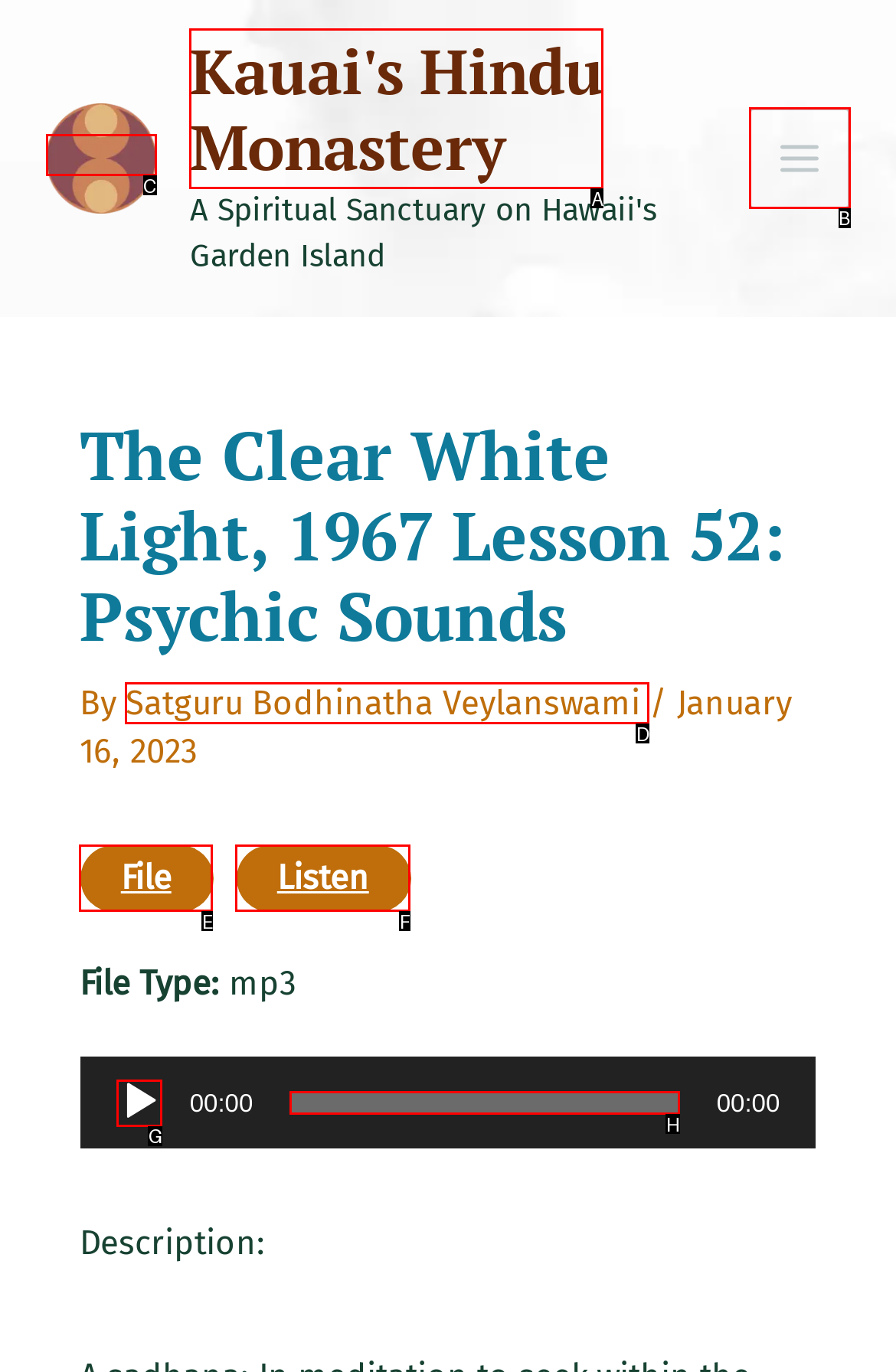Provide the letter of the HTML element that you need to click on to perform the task: Play the audio.
Answer with the letter corresponding to the correct option.

G